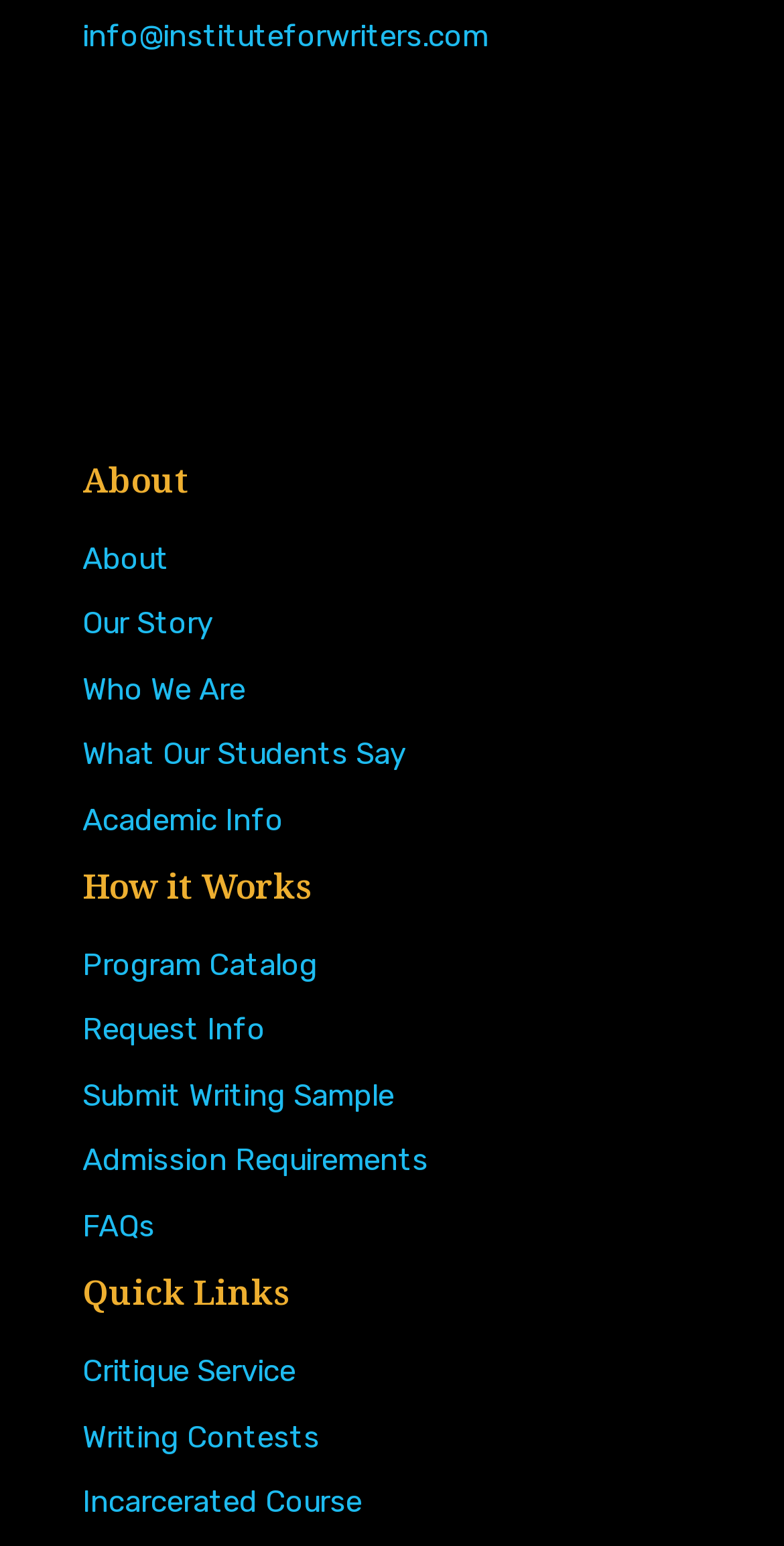Show the bounding box coordinates of the element that should be clicked to complete the task: "View the program catalog".

[0.105, 0.612, 0.405, 0.636]